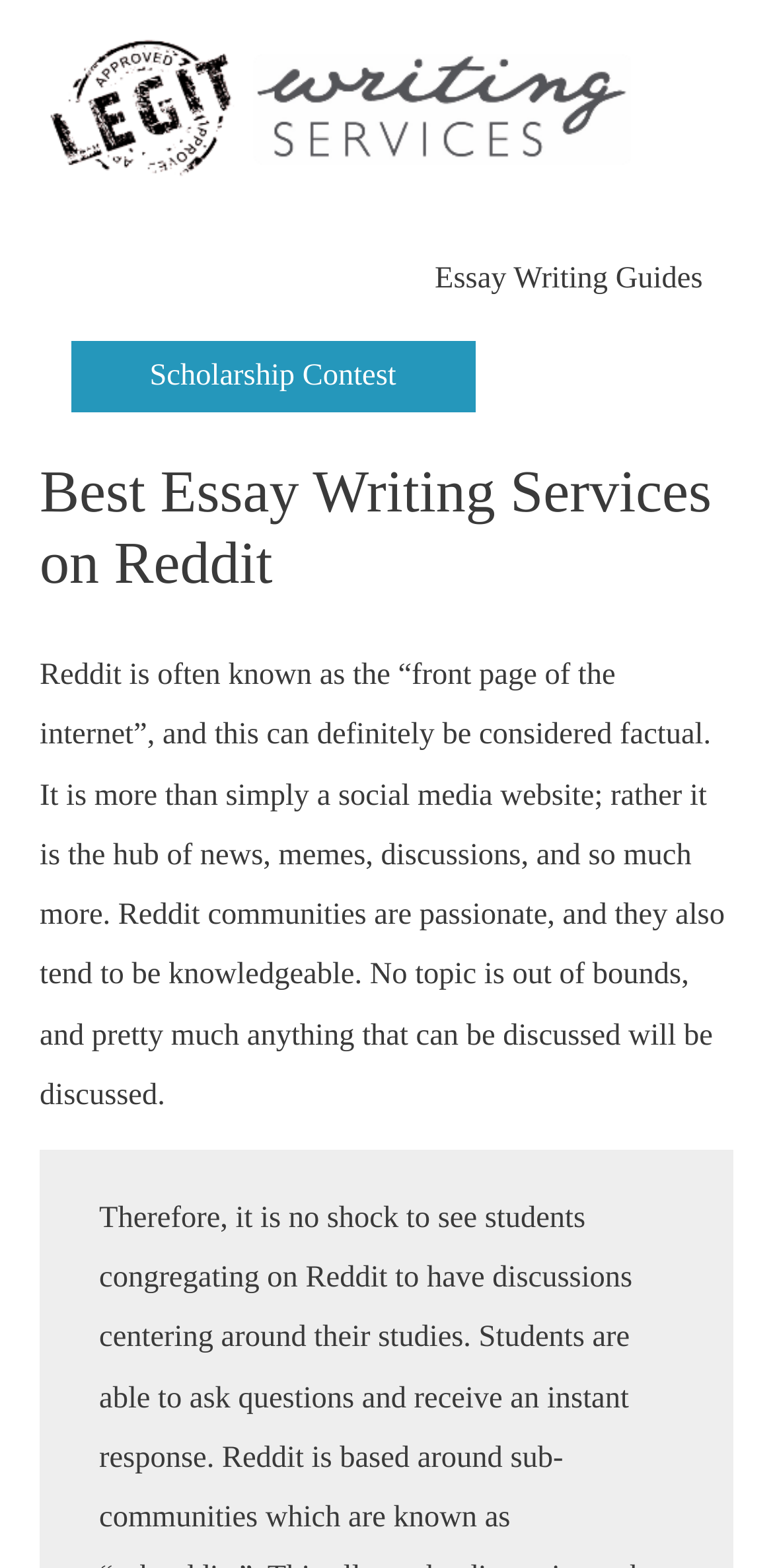What is Reddit known as?
Using the image provided, answer with just one word or phrase.

Front page of the internet